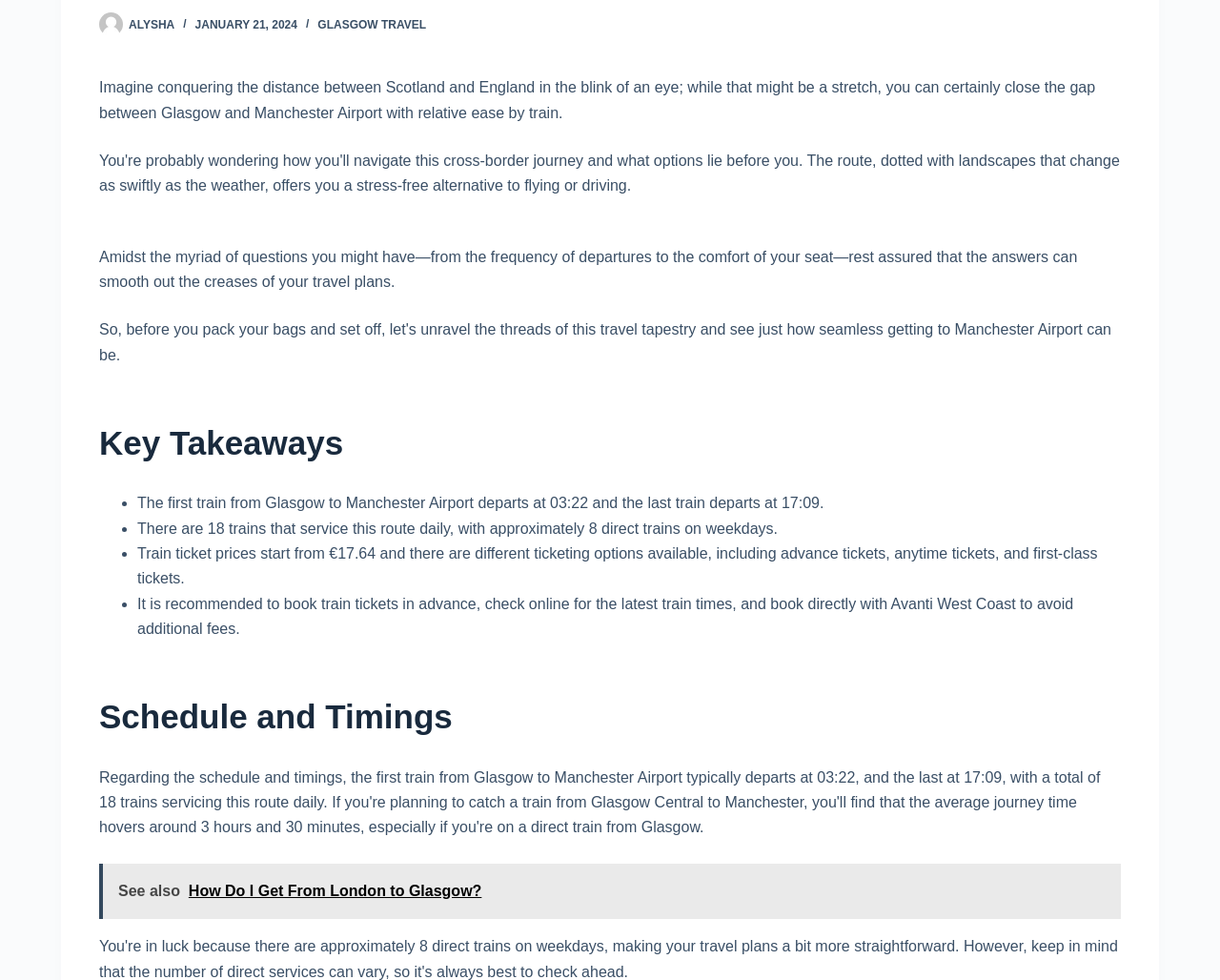Using the provided element description, identify the bounding box coordinates as (top-left x, top-left y, bottom-right x, bottom-right y). Ensure all values are between 0 and 1. Description: parent_node: ALYSHA

[0.081, 0.013, 0.101, 0.037]